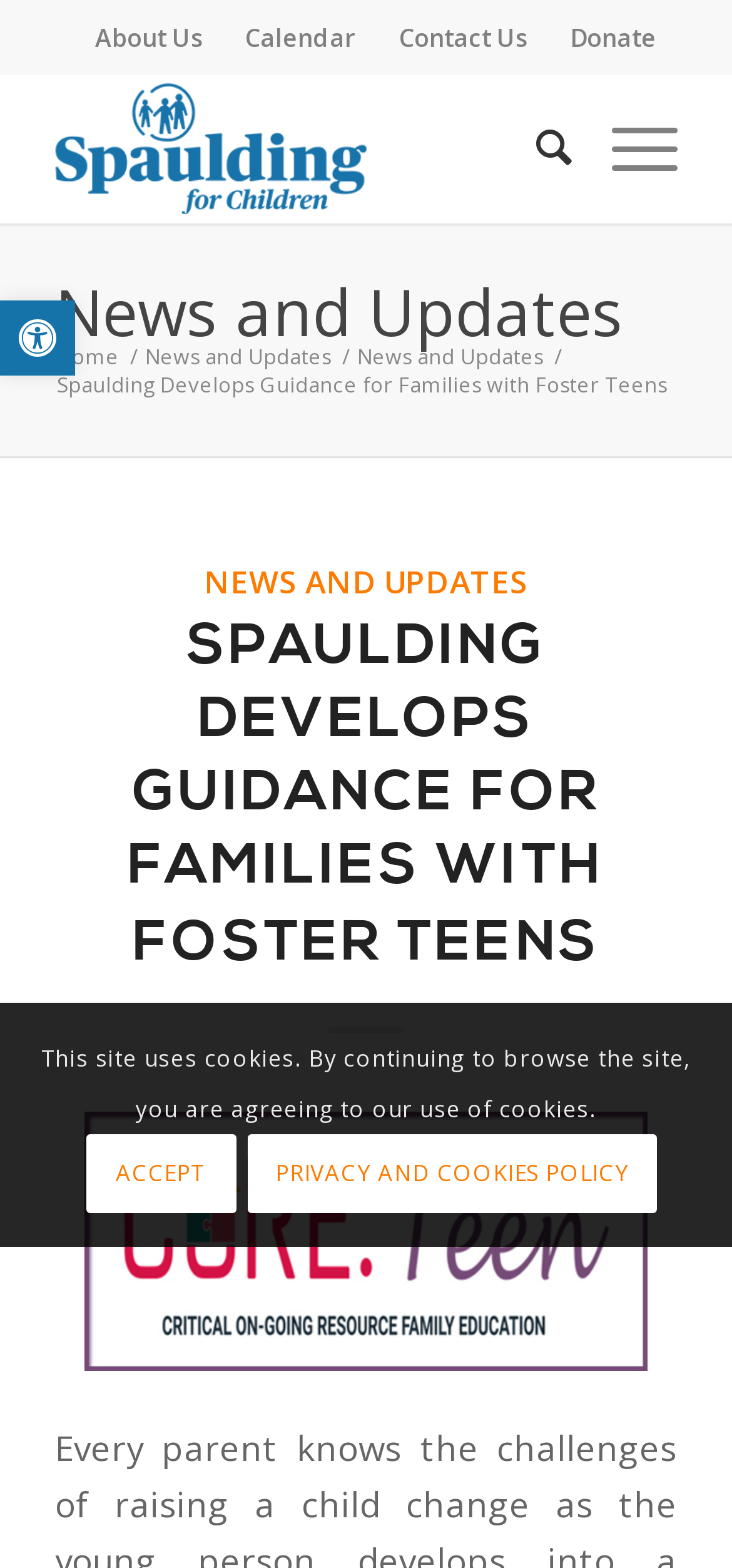Identify the bounding box for the described UI element: "Home".

[0.07, 0.218, 0.17, 0.236]